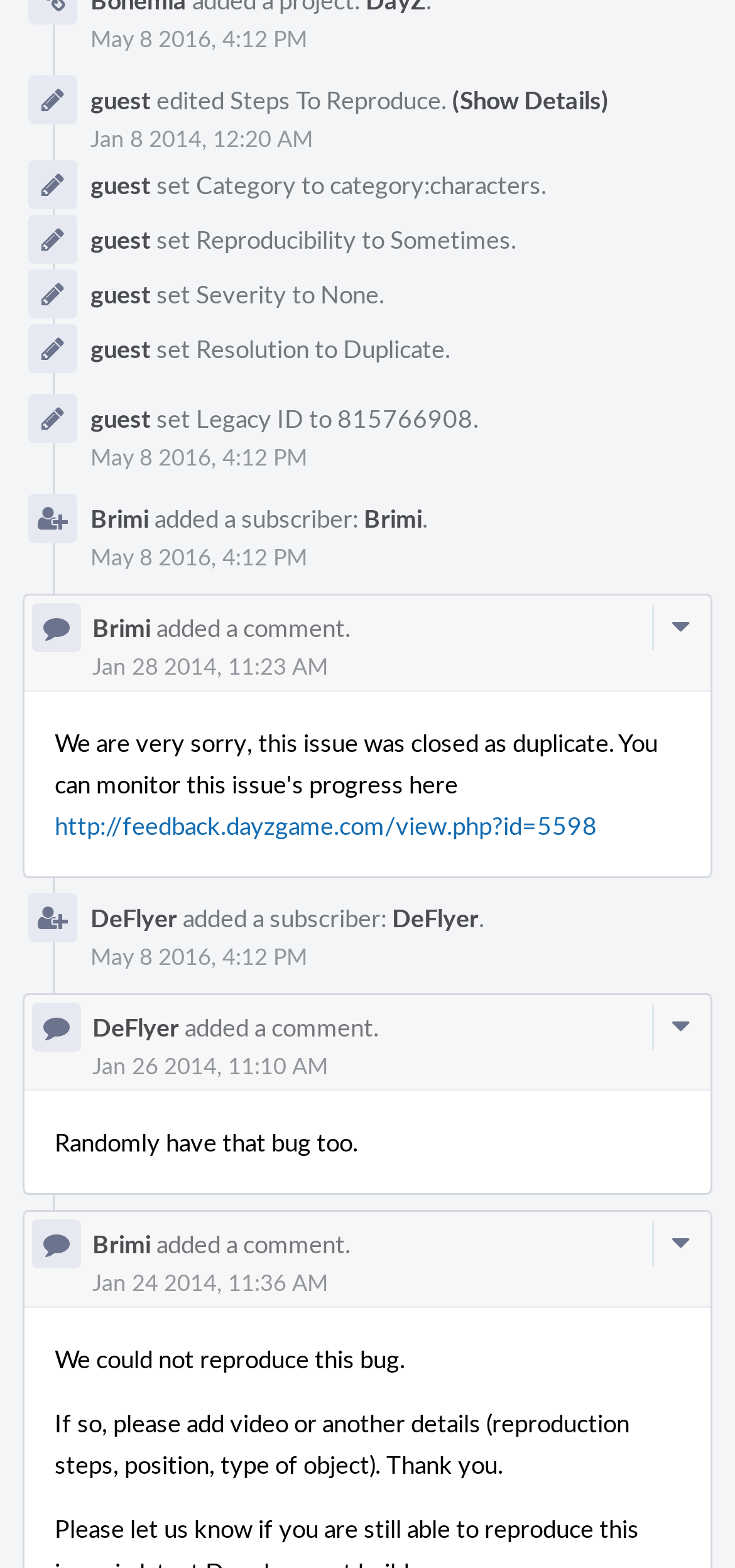Predict the bounding box coordinates for the UI element described as: "title="Log in or sign up"". The coordinates should be four float numbers between 0 and 1, presented as [left, top, right, bottom].

None